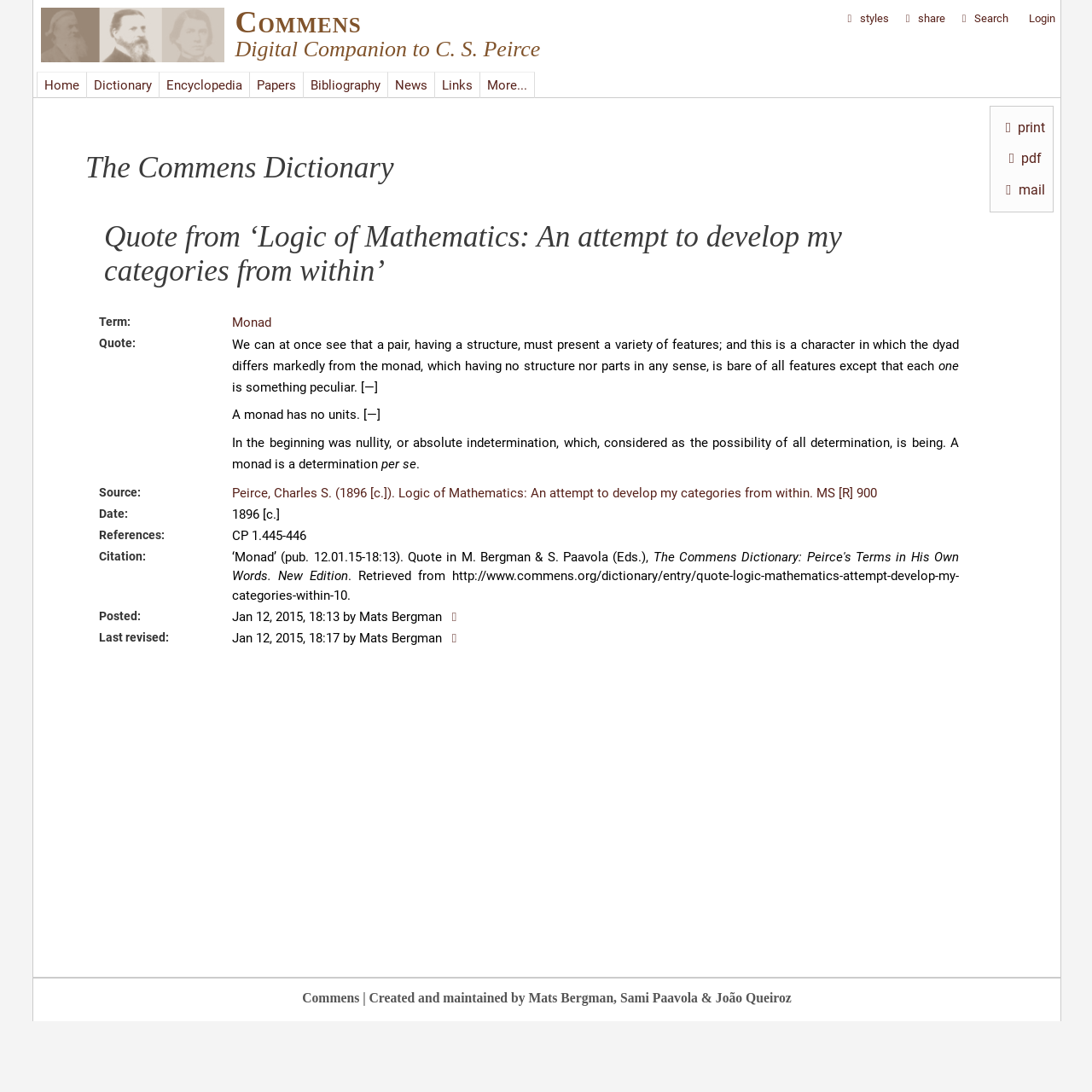Give a one-word or short-phrase answer to the following question: 
Who posted the quote?

Mats Bergman